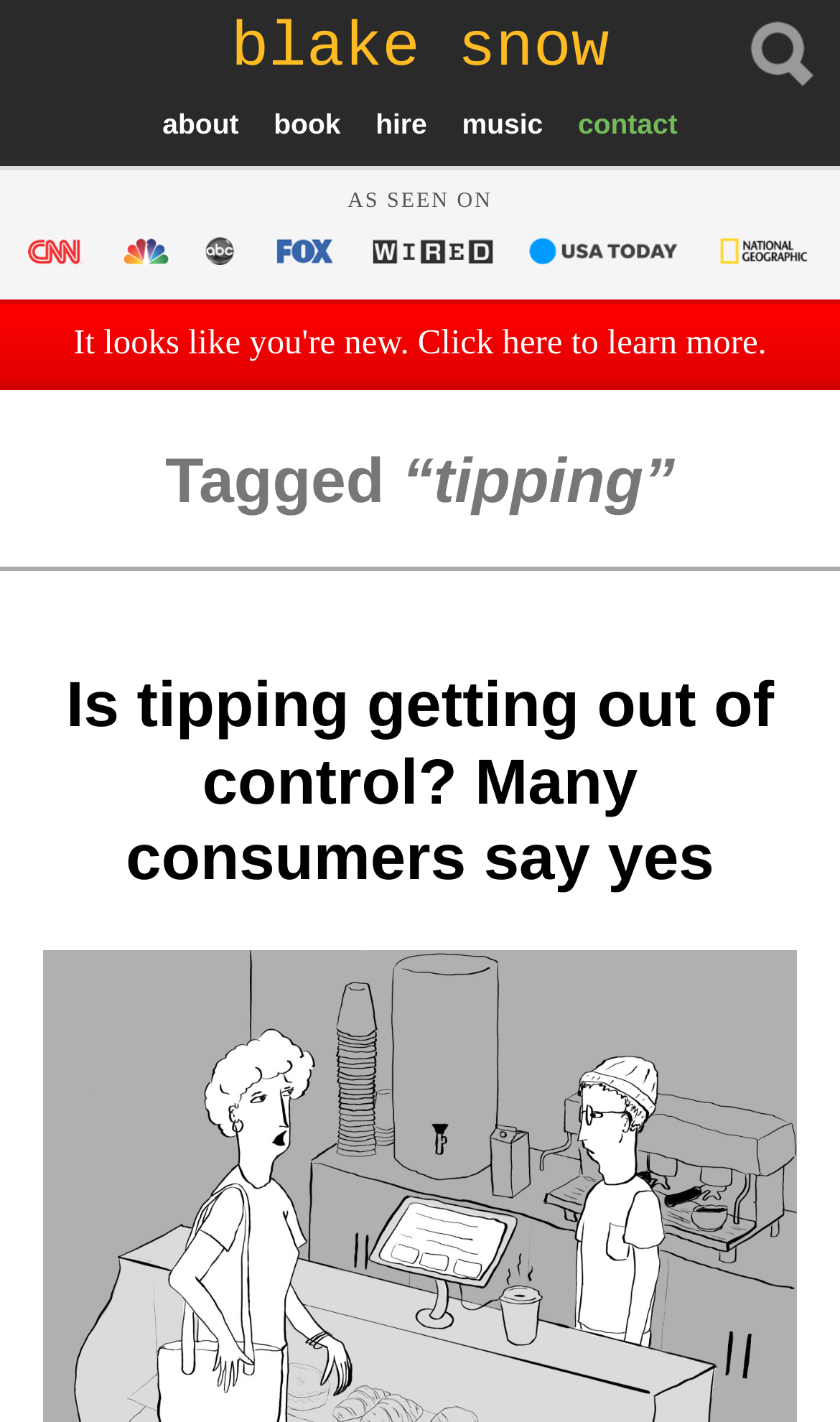Offer a meticulous description of the webpage's structure and content.

The webpage appears to be a personal website or blog of an author, Blake Snow, who is a writer-for-hire and executive content advisor. At the top of the page, there is a heading with the author's name, "Blake Snow", which is also a link. Below this, there is a navigation menu with five links: "about", "book", "hire", "music", and "contact", which are evenly spaced and aligned horizontally.

To the right of the navigation menu, there is a small link with no text, and above this, there is a link with a list of prominent media outlets, including CNN, NBC, ABC, Fox, Wired, Yahoo!, BusinessWeek, and Wall Street Journal, accompanied by an image.

In the main content area, there is a link that invites new visitors to learn more about the website. Below this, there is a header section with a heading that reads "Tagged 'tipping'", and below this, there is a larger heading that asks the question "Is tipping getting out of control? Many consumers say yes". This heading is also a link, and it appears to be a title of an article or blog post.